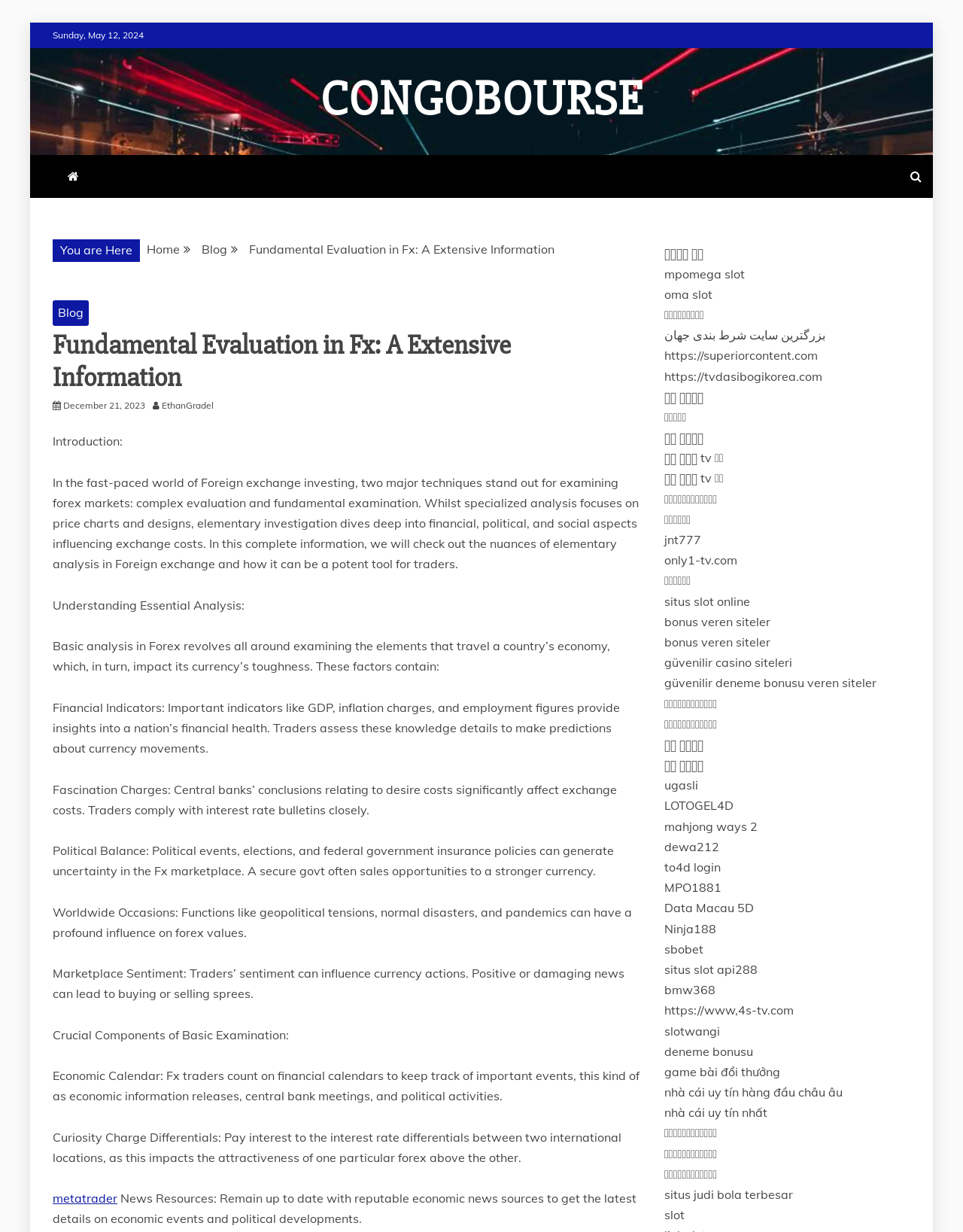What is the date displayed on the webpage?
Look at the image and respond to the question as thoroughly as possible.

The date is displayed at the top of the webpage, above the navigation menu, and is written in the format 'Sunday, May 12, 2024'.